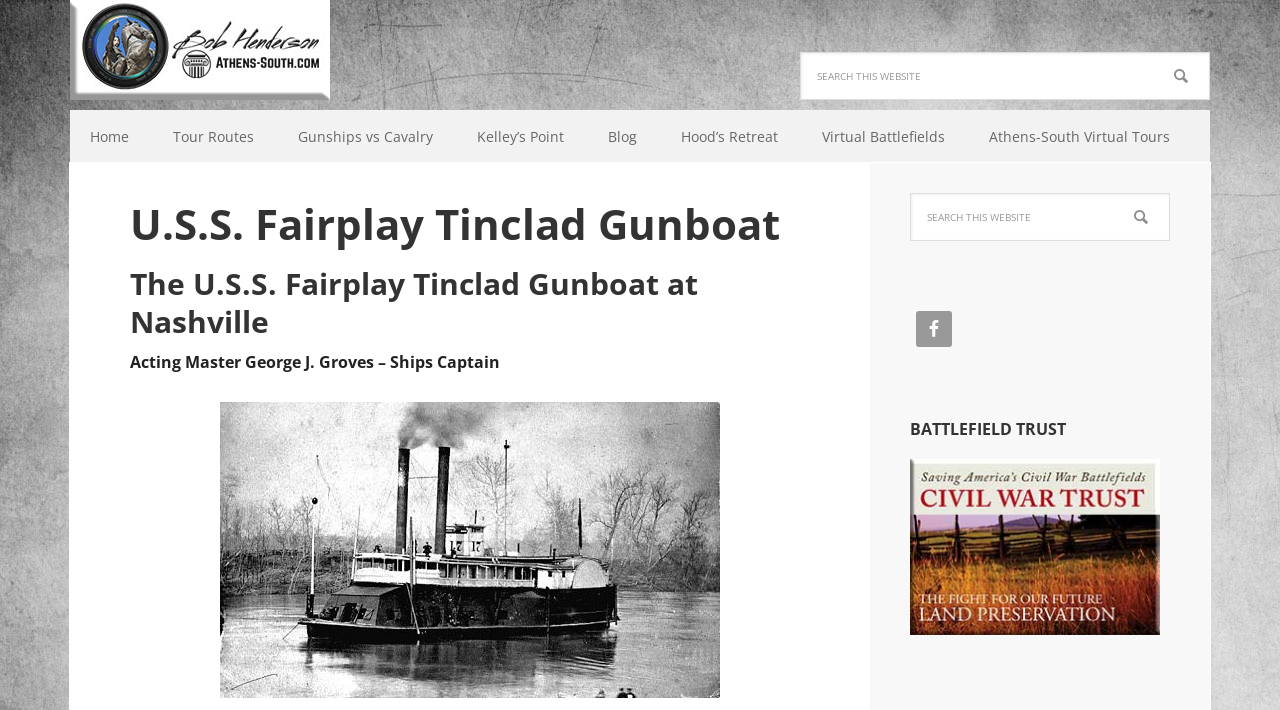Predict the bounding box of the UI element based on this description: "Contact us".

None